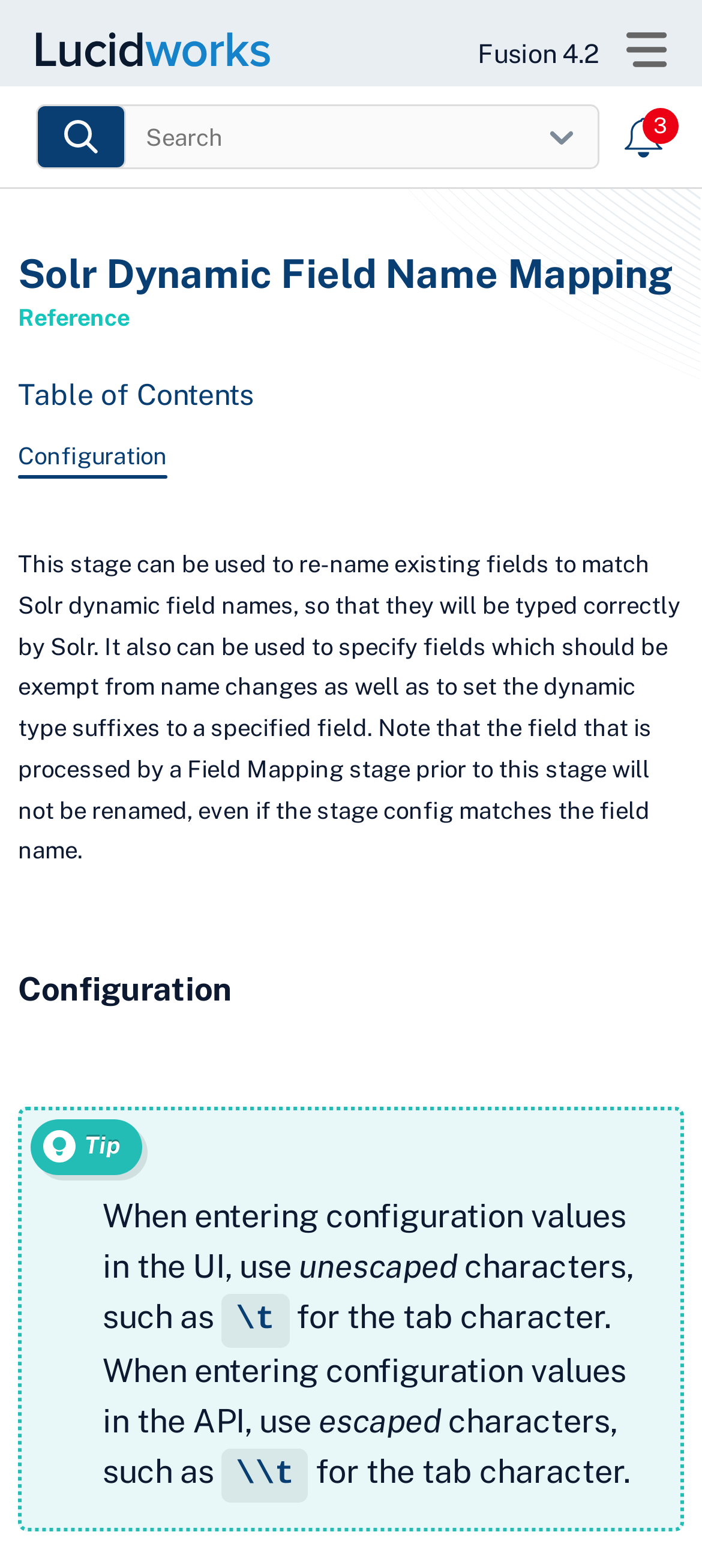Please find and report the primary heading text from the webpage.

Solr Dynamic Field Name Mapping